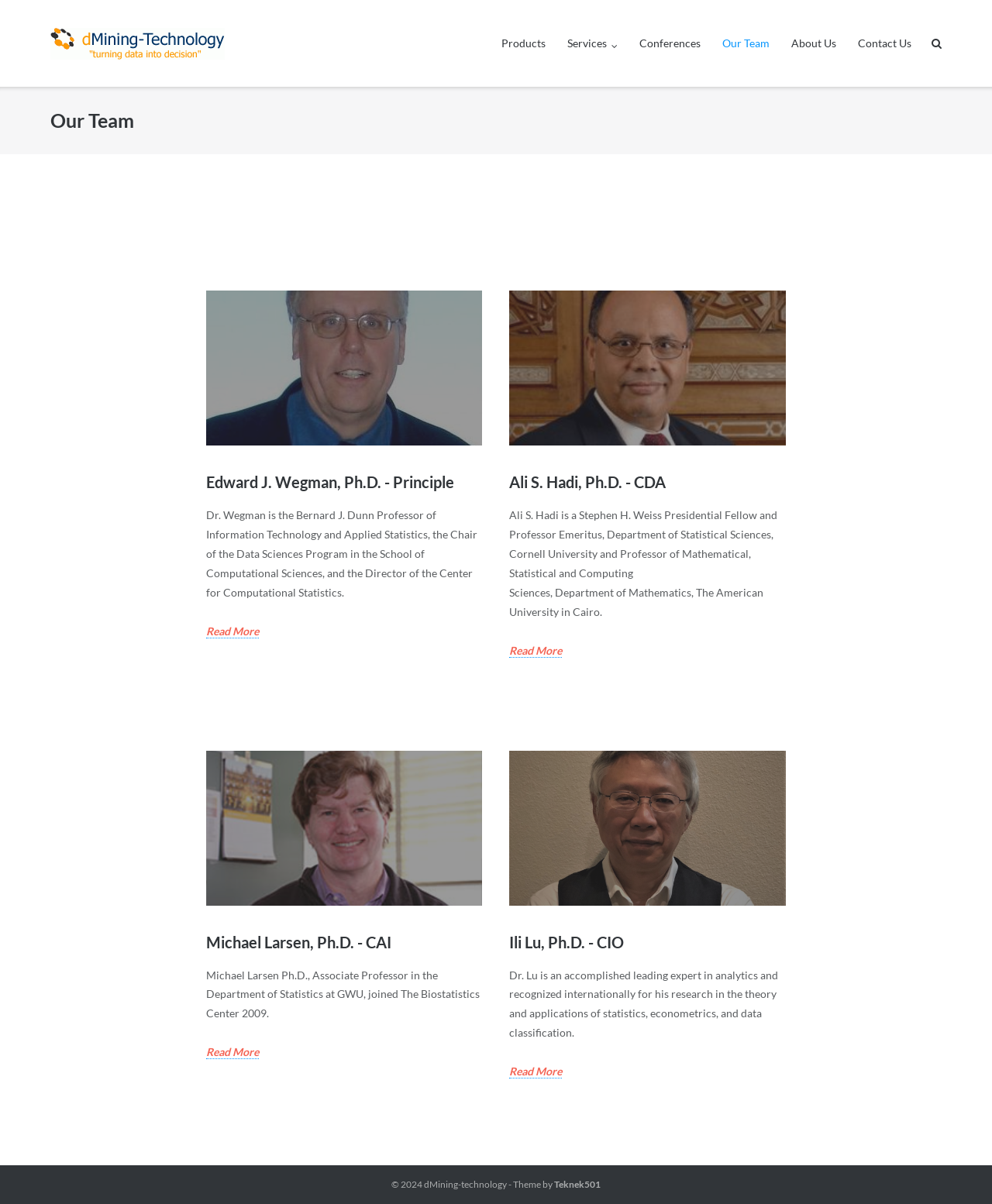Using details from the image, please answer the following question comprehensively:
Who is the Principle of dMining-technology?

I found the answer by looking at the article section of the webpage, where I saw a heading 'Edward J. Wegman, Ph.D. - Principle' followed by a description of his role and achievements.